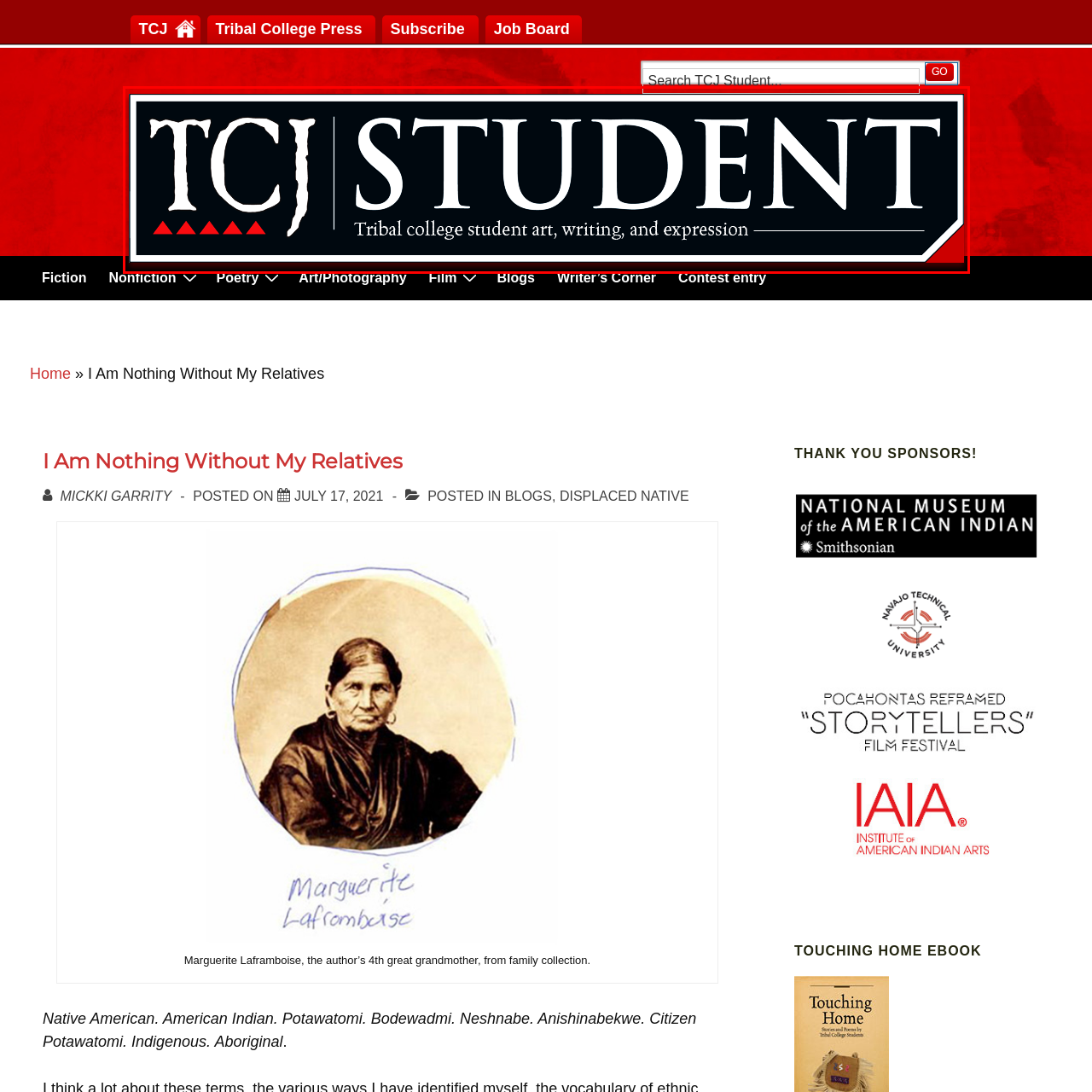Carefully inspect the area of the image highlighted by the red box and deliver a detailed response to the question below, based on your observations: What do the three red triangular shapes symbolize?

The three red triangular shapes in the logo symbolize creativity and community, as stated in the caption, which emphasizes the importance of these values in the platform.